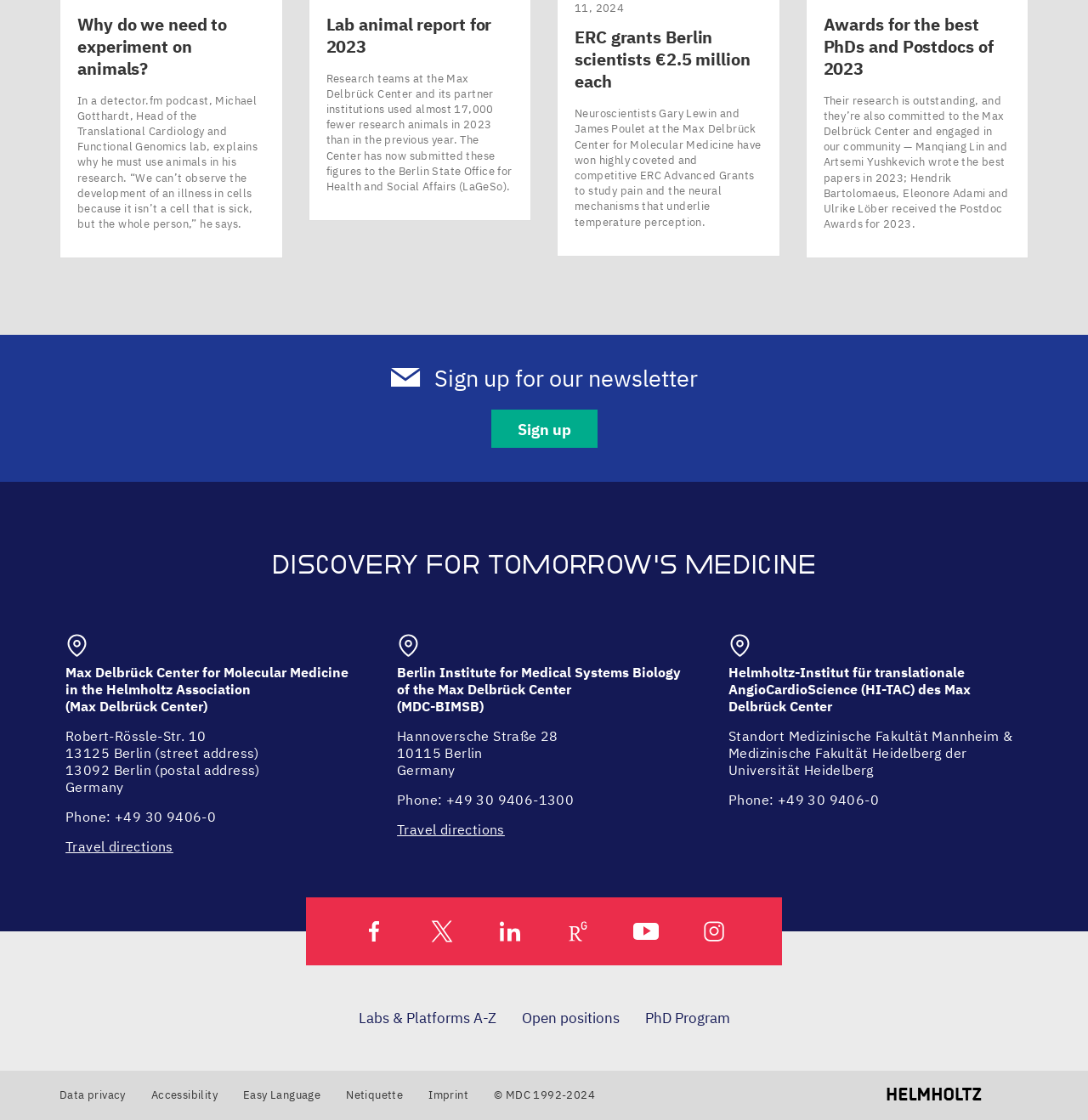What is the name of the research center?
Give a one-word or short phrase answer based on the image.

Max Delbrück Center